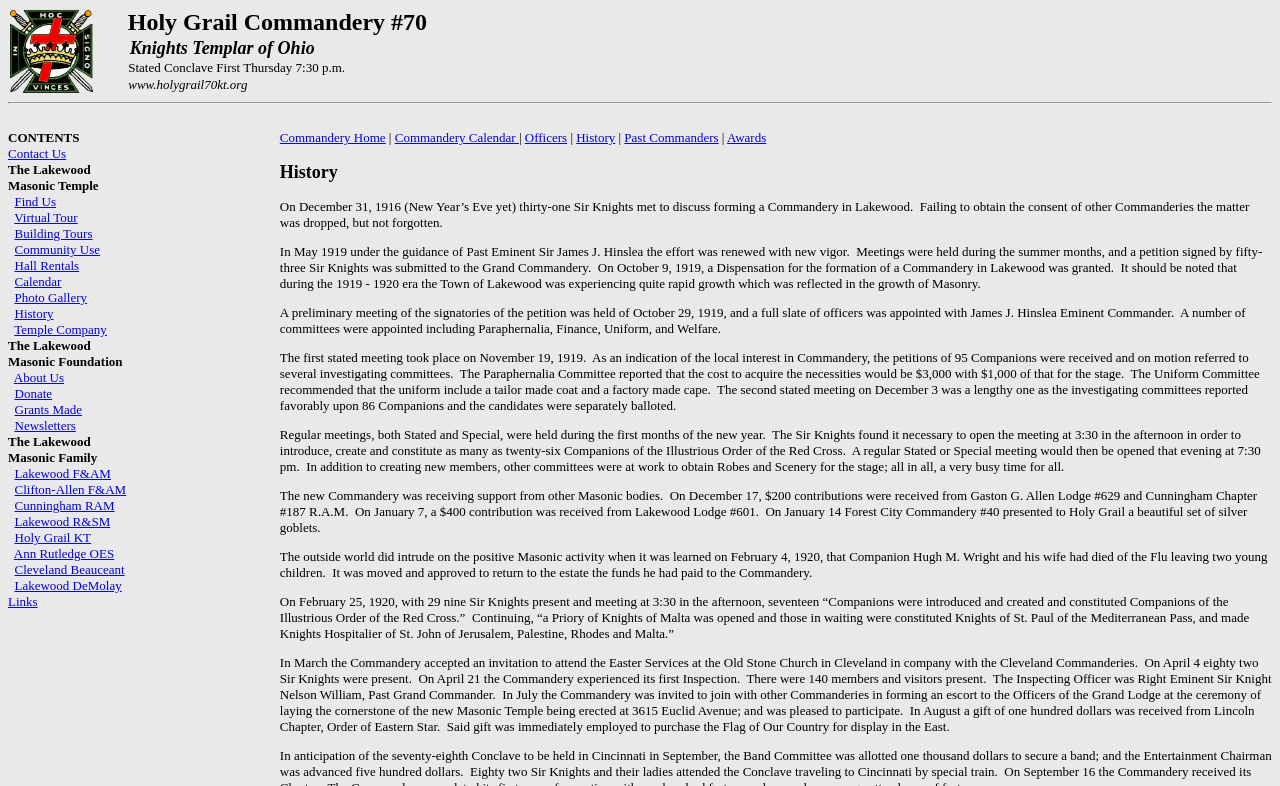Provide the bounding box coordinates of the area you need to click to execute the following instruction: "Go to Hall Rentals".

[0.011, 0.328, 0.062, 0.347]